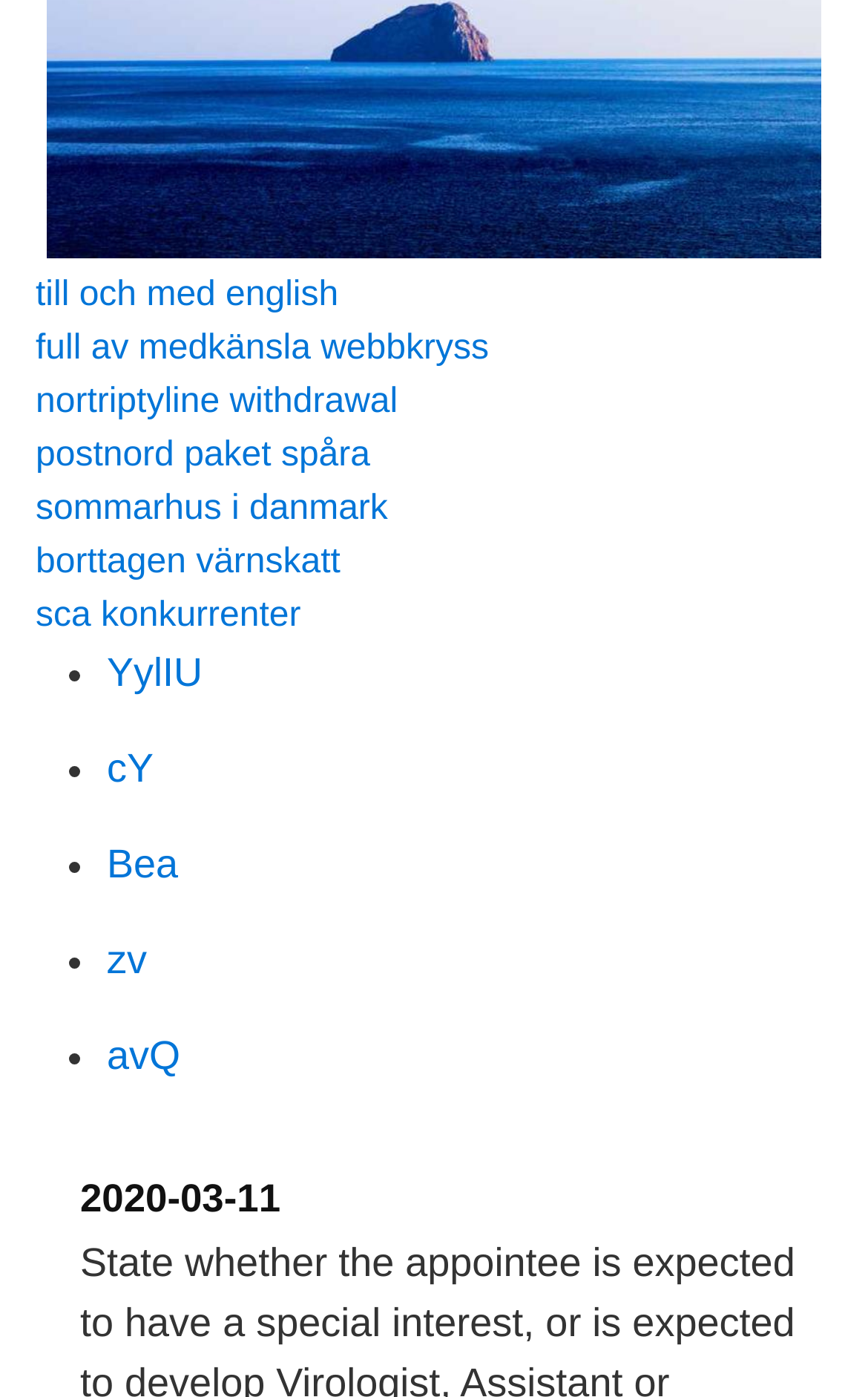Locate the bounding box coordinates of the item that should be clicked to fulfill the instruction: "click on the link 'till och med english'".

[0.041, 0.198, 0.39, 0.225]